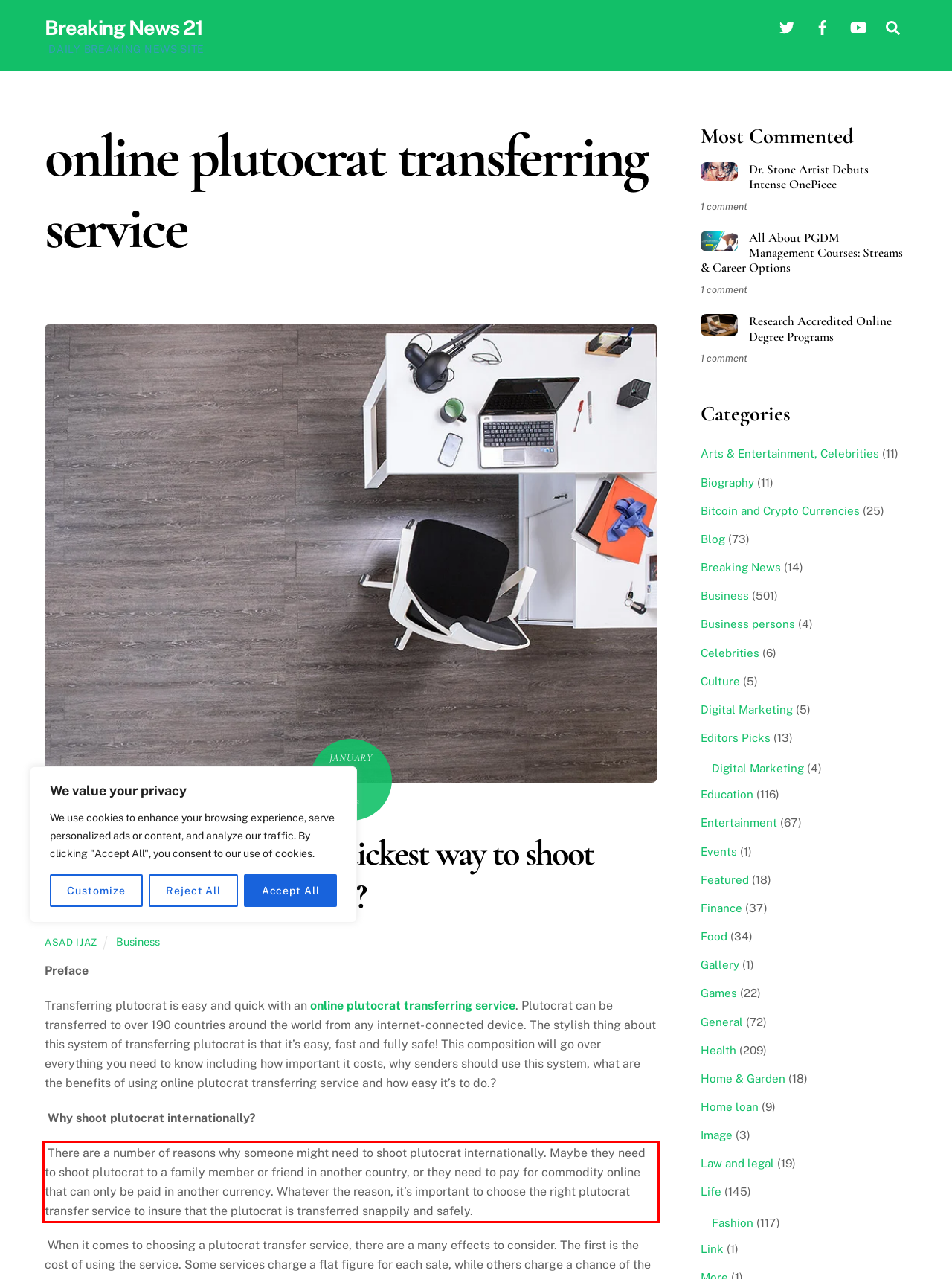There is a UI element on the webpage screenshot marked by a red bounding box. Extract and generate the text content from within this red box.

There are a number of reasons why someone might need to shoot plutocrat internationally. Maybe they need to shoot plutocrat to a family member or friend in another country, or they need to pay for commodity online that can only be paid in another currency. Whatever the reason, it’s important to choose the right plutocrat transfer service to insure that the plutocrat is transferred snappily and safely.